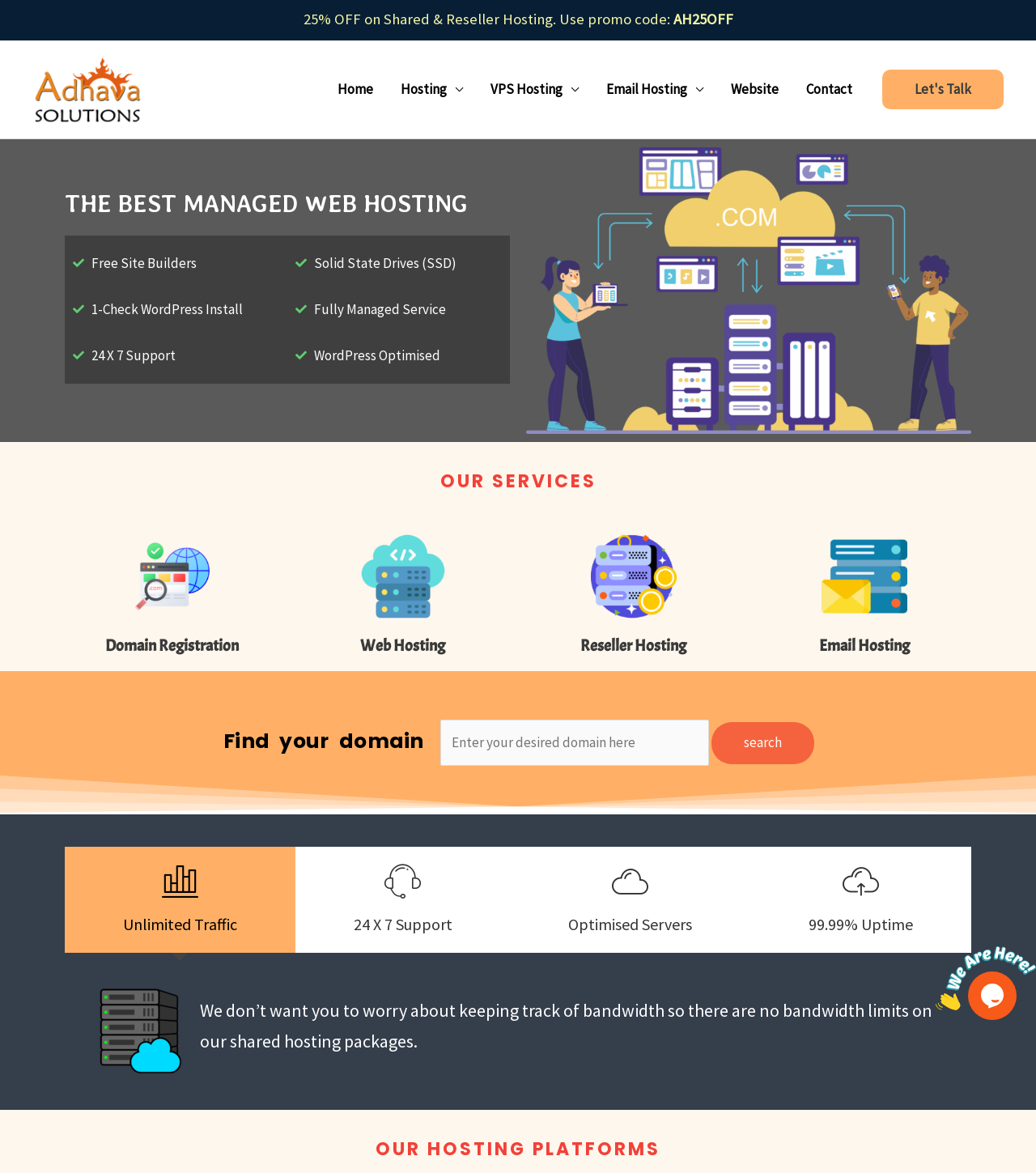Pinpoint the bounding box coordinates of the element to be clicked to execute the instruction: "Search for a domain".

[0.687, 0.616, 0.786, 0.651]